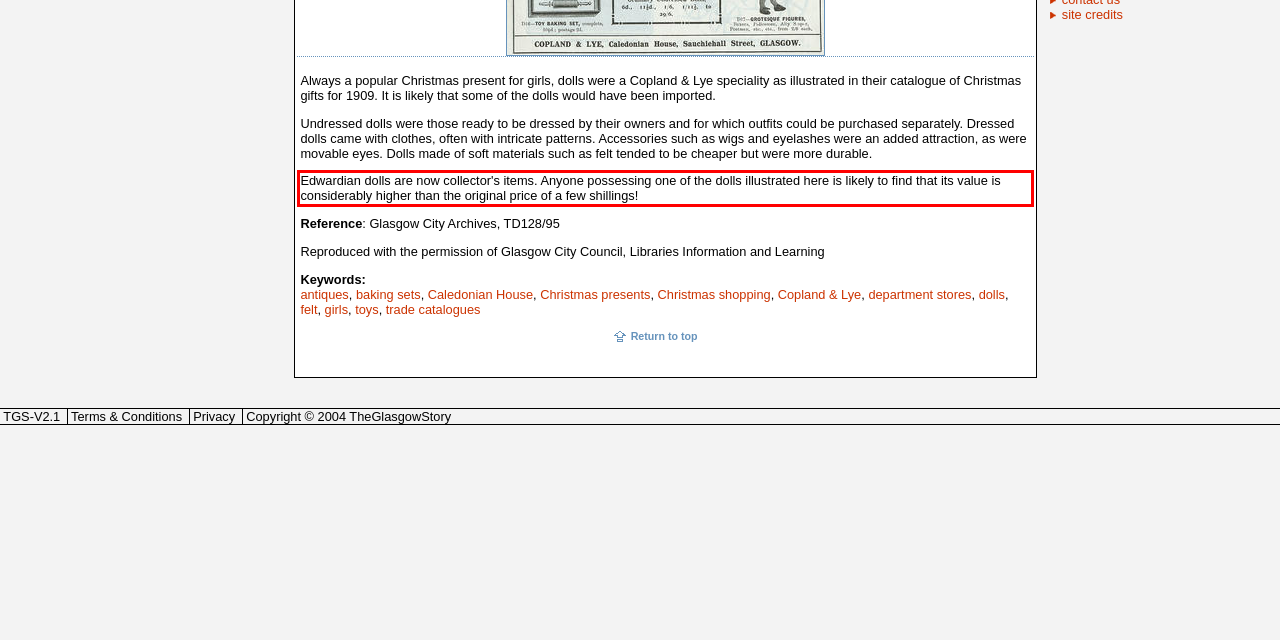You have a screenshot of a webpage where a UI element is enclosed in a red rectangle. Perform OCR to capture the text inside this red rectangle.

Edwardian dolls are now collector's items. Anyone possessing one of the dolls illustrated here is likely to find that its value is considerably higher than the original price of a few shillings!